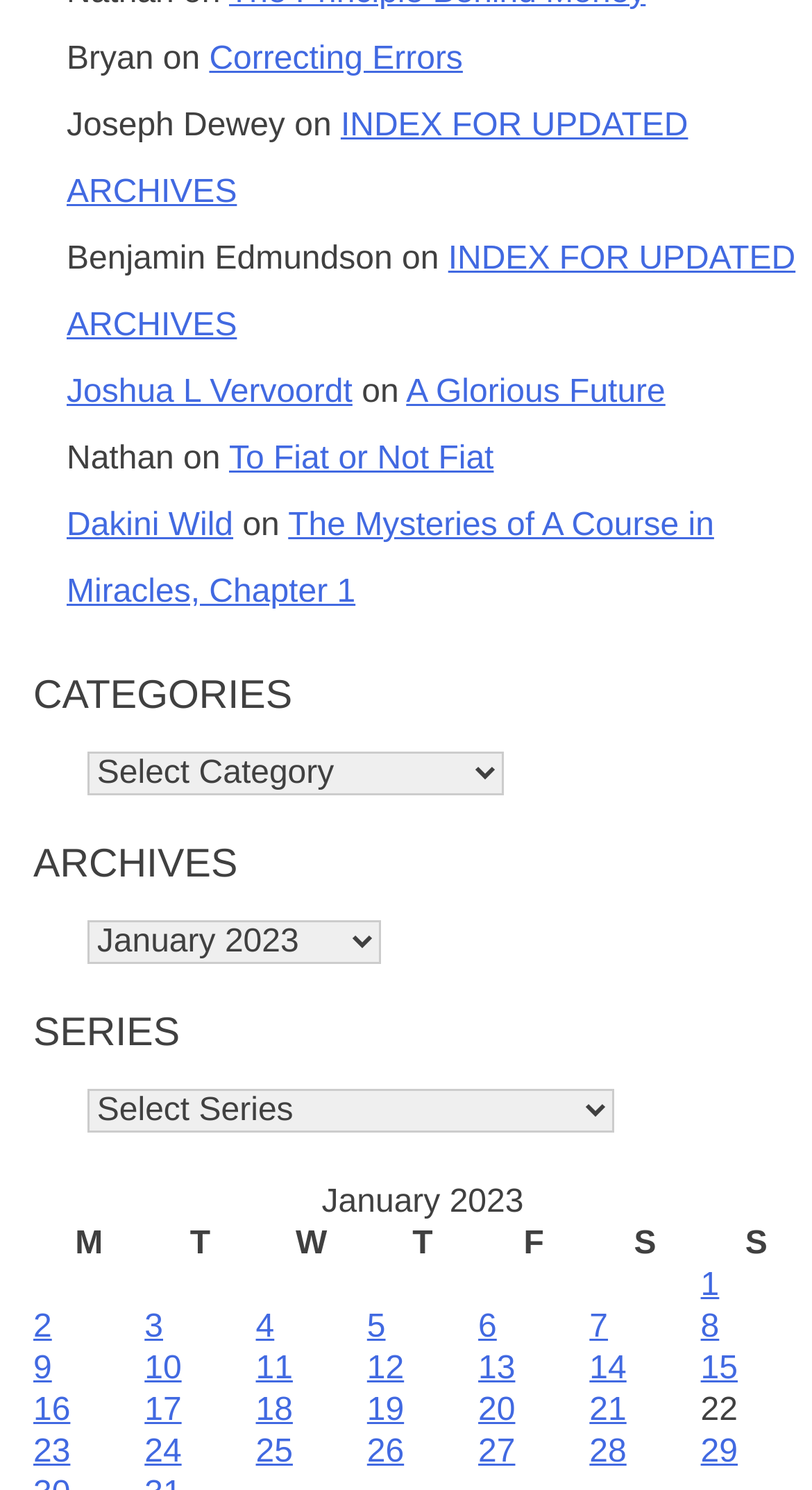Use a single word or phrase to answer the question: 
What is the title of the link next to 'Joseph Dewey'?

INDEX FOR UPDATED ARCHIVES